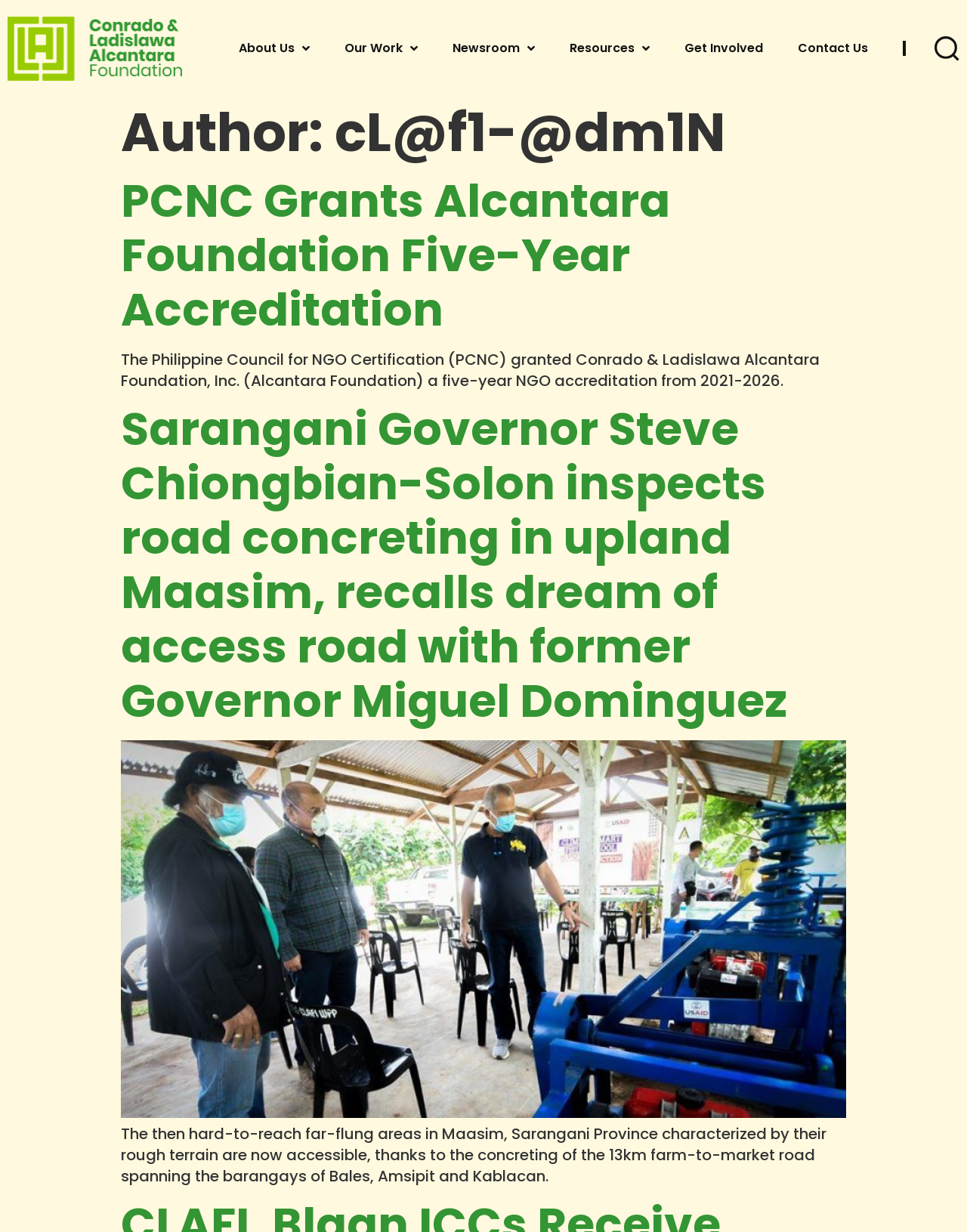Please locate the bounding box coordinates of the element that should be clicked to achieve the given instruction: "Search for something".

[0.954, 0.029, 0.992, 0.05]